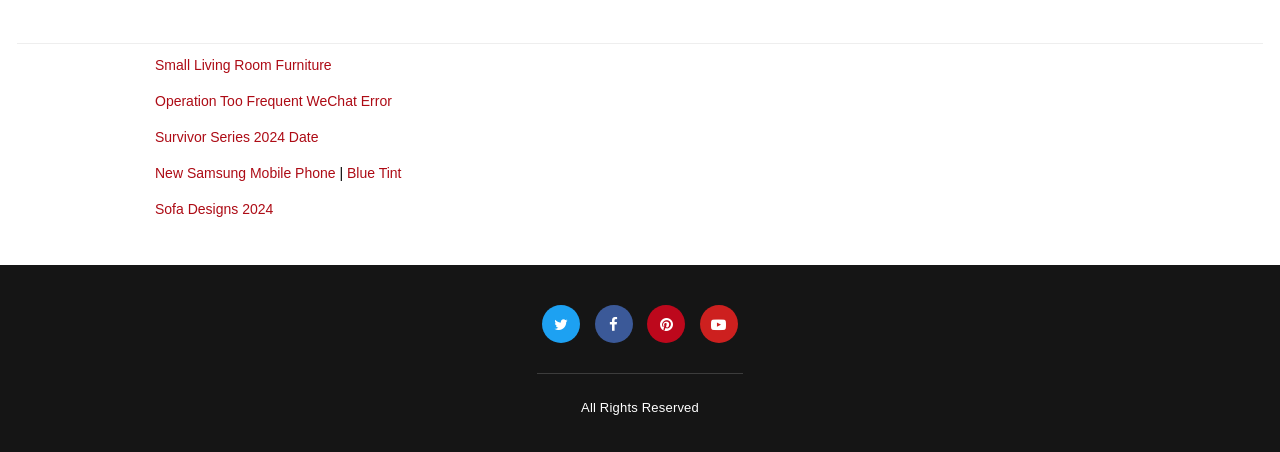Determine the bounding box coordinates of the region that needs to be clicked to achieve the task: "Check Blue Tint".

[0.271, 0.364, 0.314, 0.399]